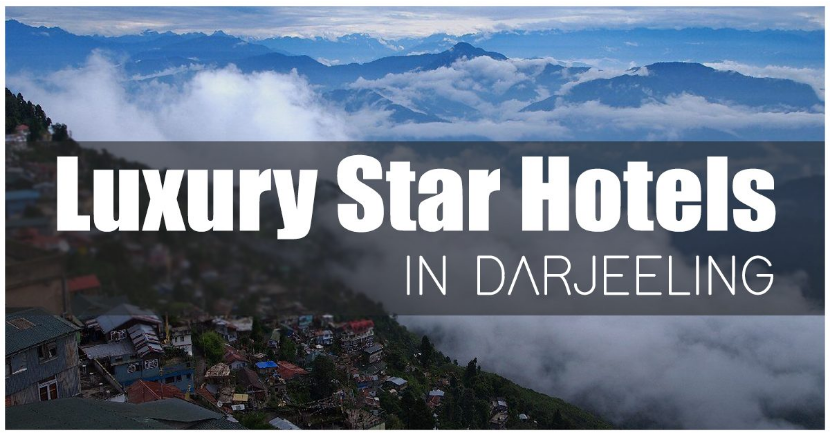Provide a thorough description of what you see in the image.

The image showcases a breathtaking view of Darjeeling, featuring a captivating landscape of lush hills and majestic mountains shrouded in wispy clouds. Overlaid on this stunning backdrop are the words "Luxury Star Hotels" prominently displayed, with "IN DARJEELING" highlighted beneath. This visual serves to emphasize the allure of luxury accommodations in this picturesque hill station, inviting travelers to explore the best that Darjeeling has to offer. The image beautifully encapsulates the serene and enchanting atmosphere of the region, making it an ideal destination for those seeking both comfort and natural beauty.